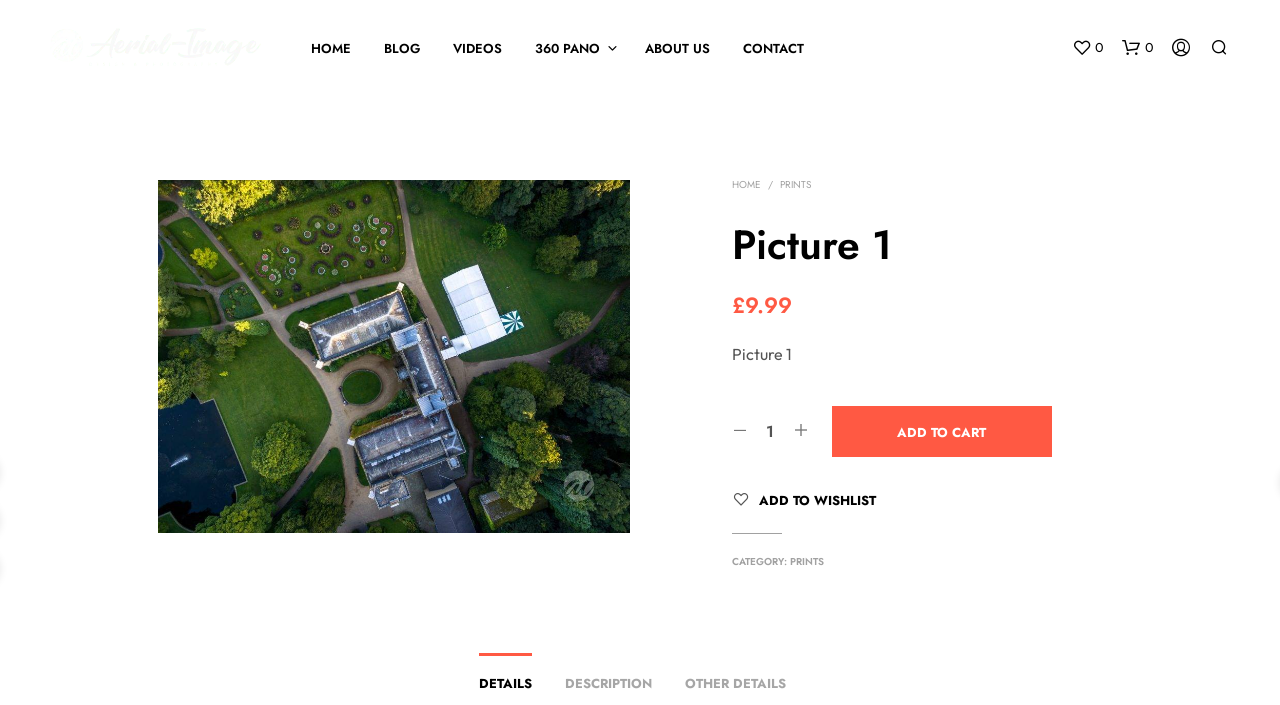Highlight the bounding box coordinates of the element that should be clicked to carry out the following instruction: "add to cart". The coordinates must be given as four float numbers ranging from 0 to 1, i.e., [left, top, right, bottom].

[0.65, 0.576, 0.822, 0.649]